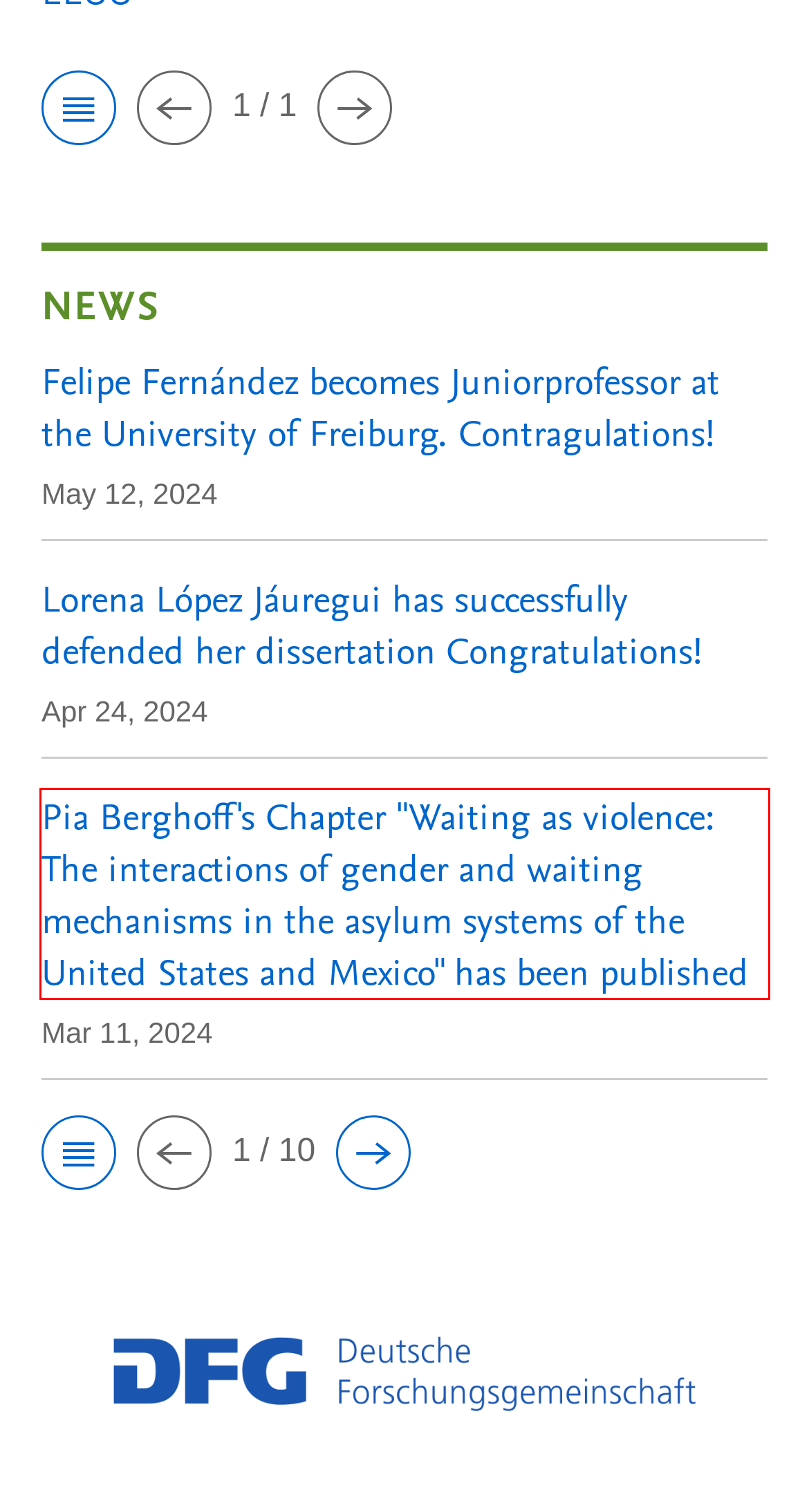You are given a screenshot of a webpage with a UI element highlighted by a red bounding box. Please perform OCR on the text content within this red bounding box.

Pia Berghoff's Chapter "Waiting as violence: The interactions of gender and waiting mechanisms in the asylum systems of the United States and Mexico" has been published